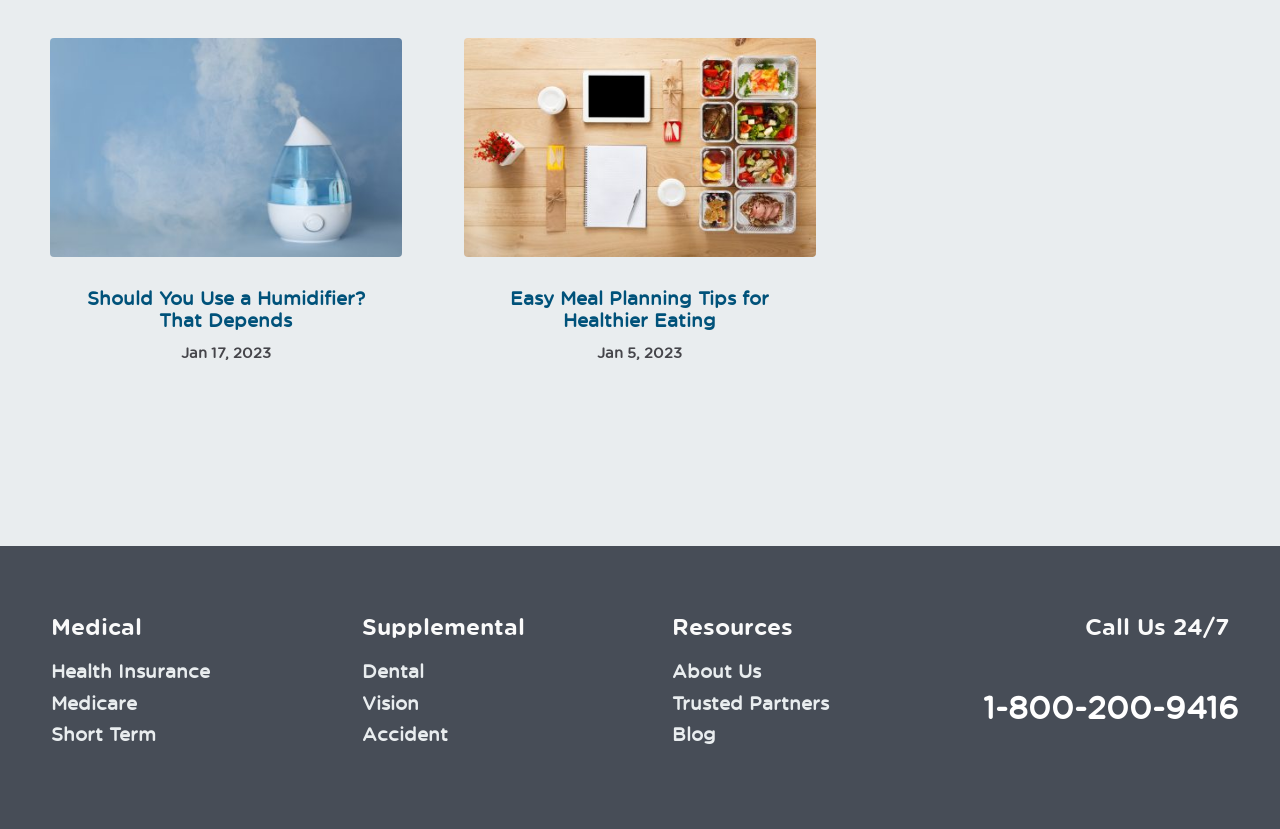Using the given element description, provide the bounding box coordinates (top-left x, top-left y, bottom-right x, bottom-right y) for the corresponding UI element in the screenshot: Short Term

[0.04, 0.874, 0.122, 0.898]